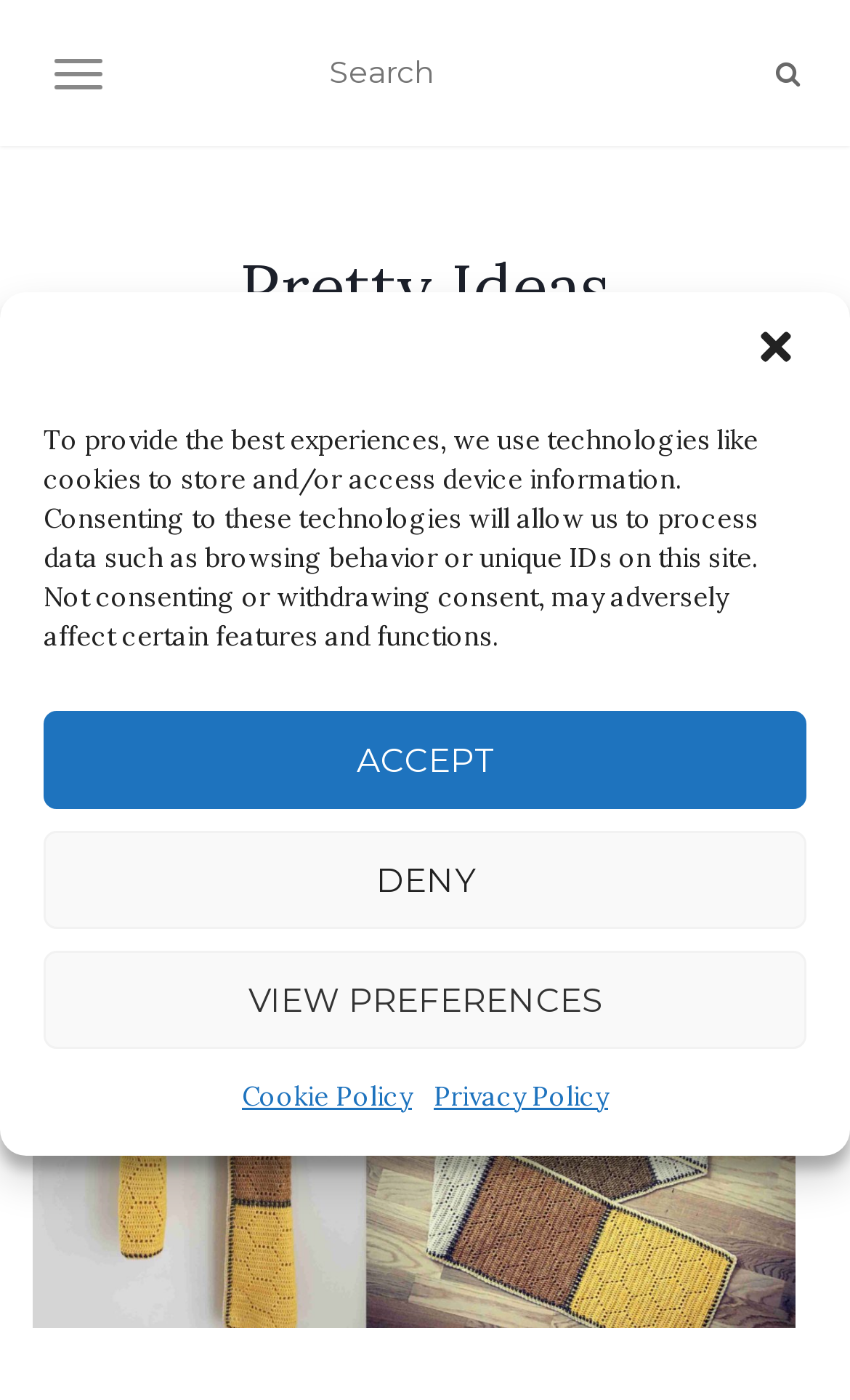How many links are there in the navigation section?
Using the image, answer in one word or phrase.

3